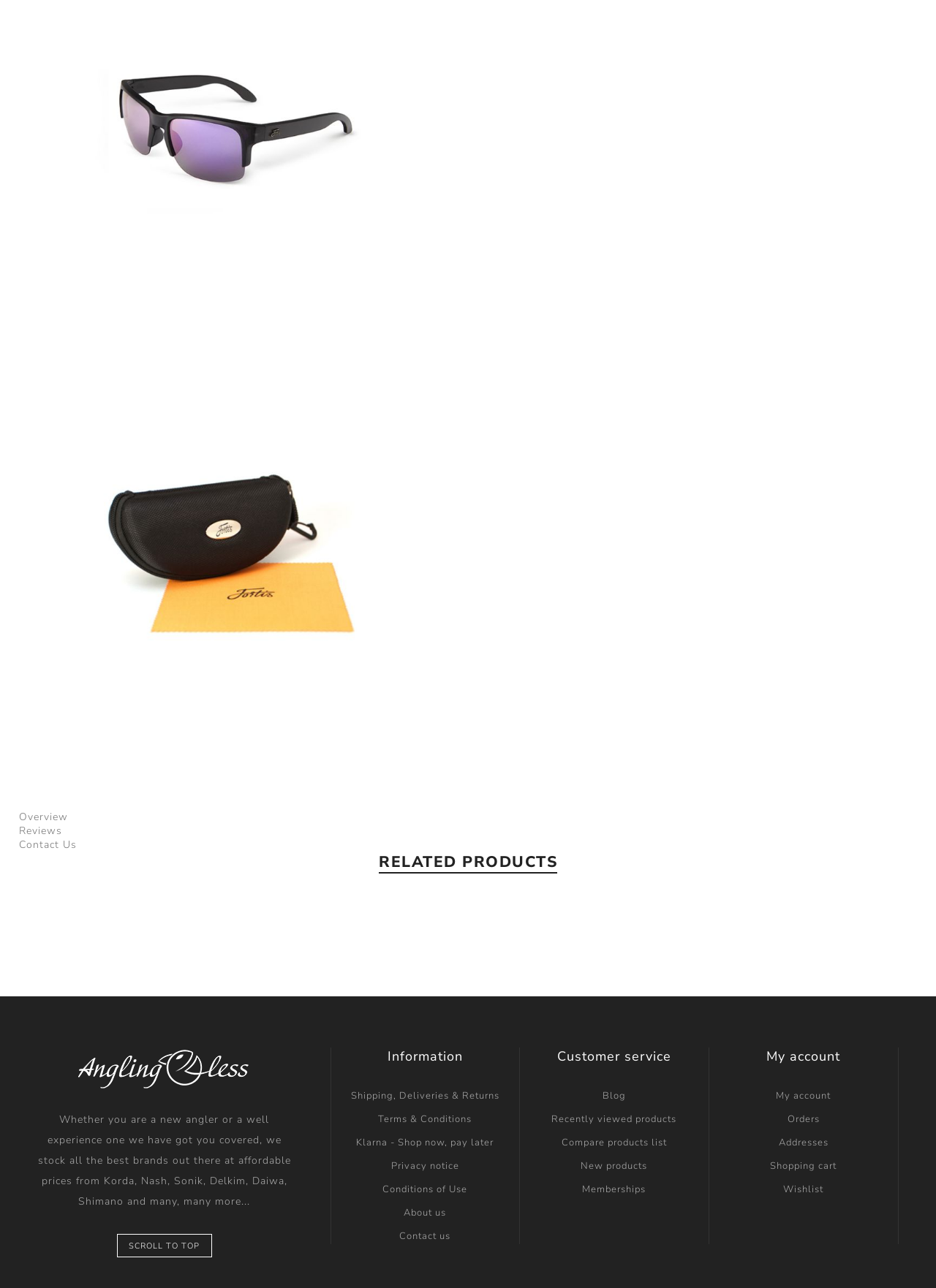Determine the bounding box coordinates of the clickable area required to perform the following instruction: "Contact us". The coordinates should be represented as four float numbers between 0 and 1: [left, top, right, bottom].

[0.02, 0.595, 0.082, 0.606]